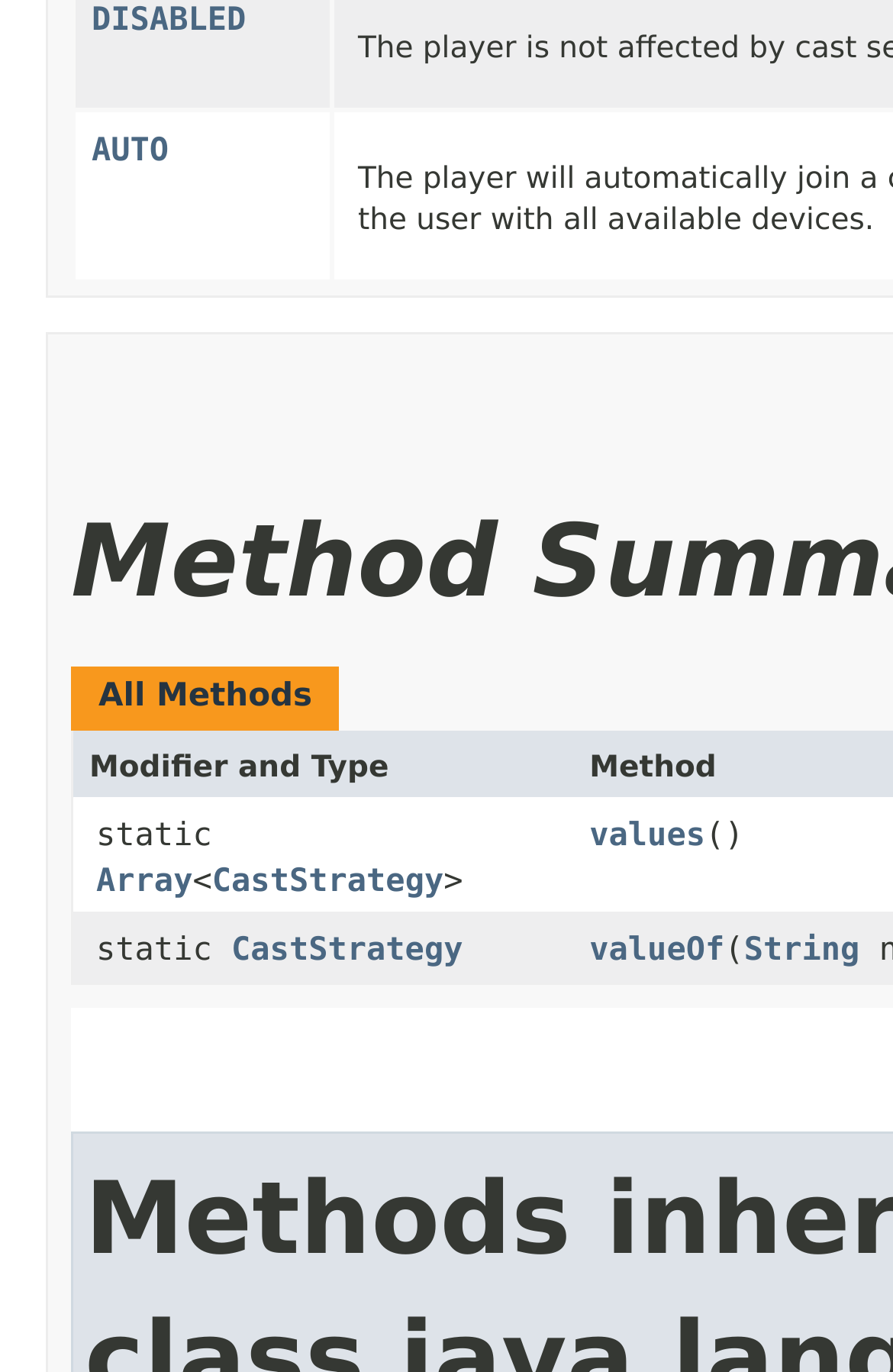Identify the bounding box coordinates necessary to click and complete the given instruction: "select AUTO".

[0.085, 0.082, 0.37, 0.204]